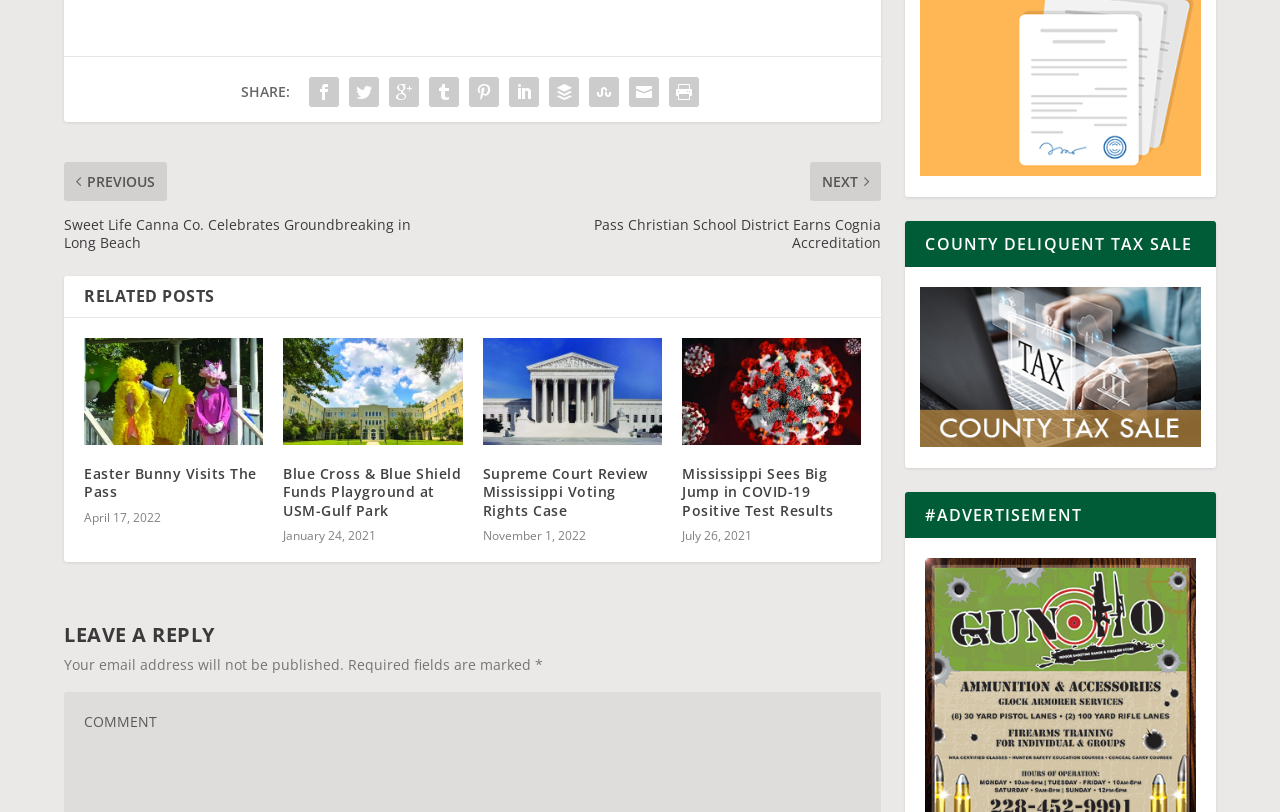By analyzing the image, answer the following question with a detailed response: What is the purpose of the LEAVE A REPLY section?

The LEAVE A REPLY section is a comment form that allows users to leave a reply or comment on a post. This is evident from the fields provided, which include a text area for the comment and fields for the user's name and email address.